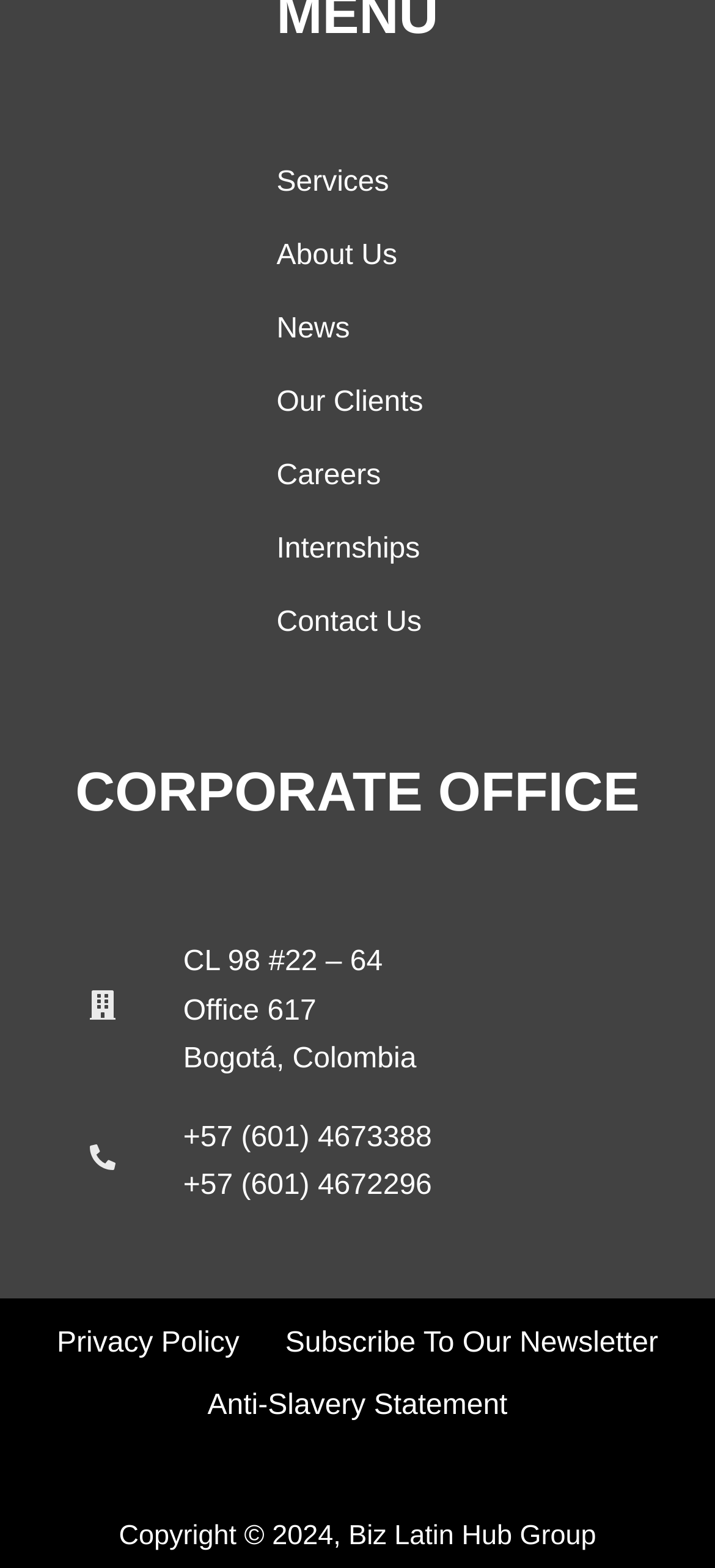What is the company's corporate office address?
Provide a detailed and extensive answer to the question.

I found the corporate office address by looking at the table layout in the middle of the webpage, where it lists the address as 'CL 98 #22 – 64 Office 617 Bogotá, Colombia'.